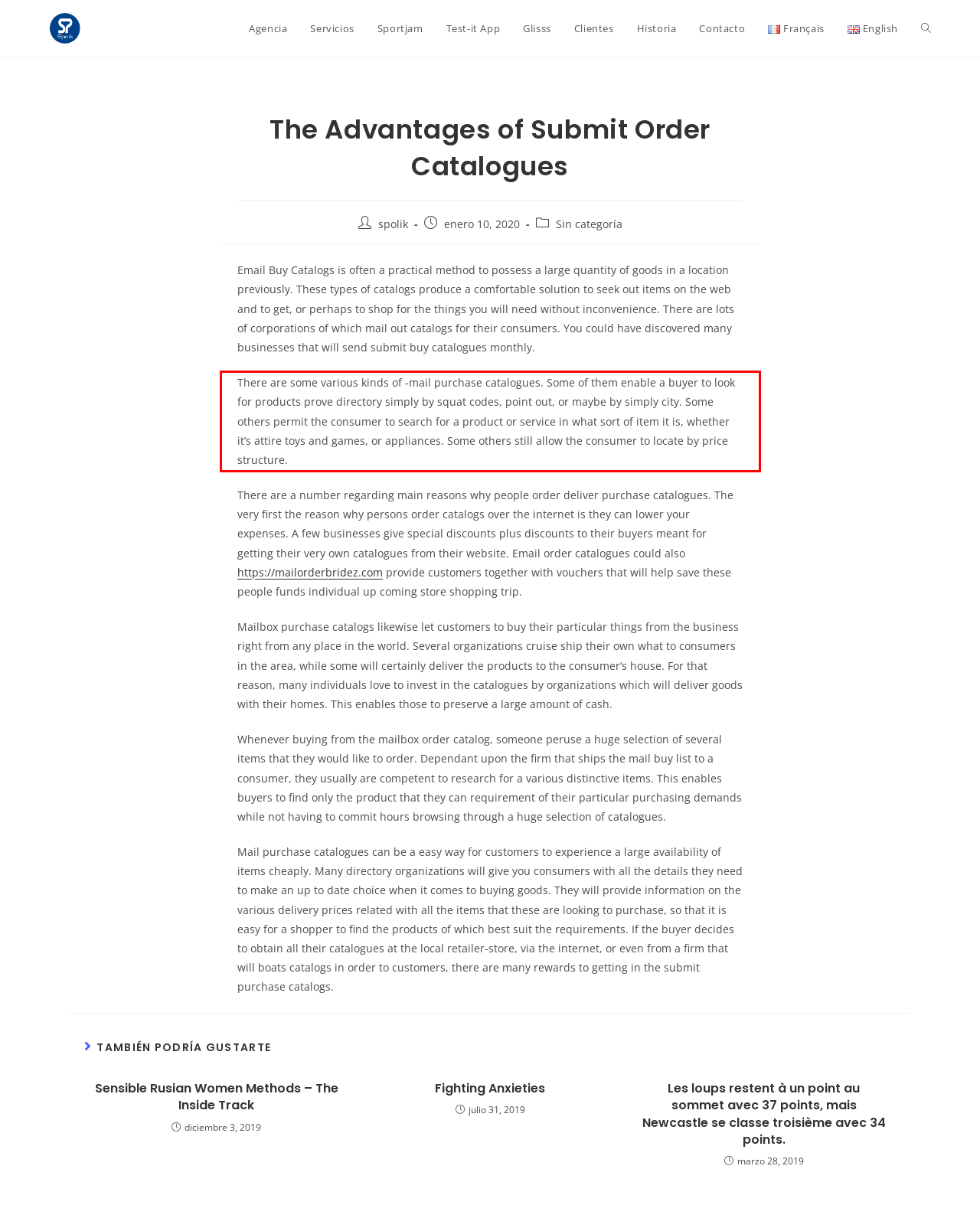From the screenshot of the webpage, locate the red bounding box and extract the text contained within that area.

There are some various kinds of -mail purchase catalogues. Some of them enable a buyer to look for products prove directory simply by squat codes, point out, or maybe by simply city. Some others permit the consumer to search for a product or service in what sort of item it is, whether it’s attire toys and games, or appliances. Some others still allow the consumer to locate by price structure.